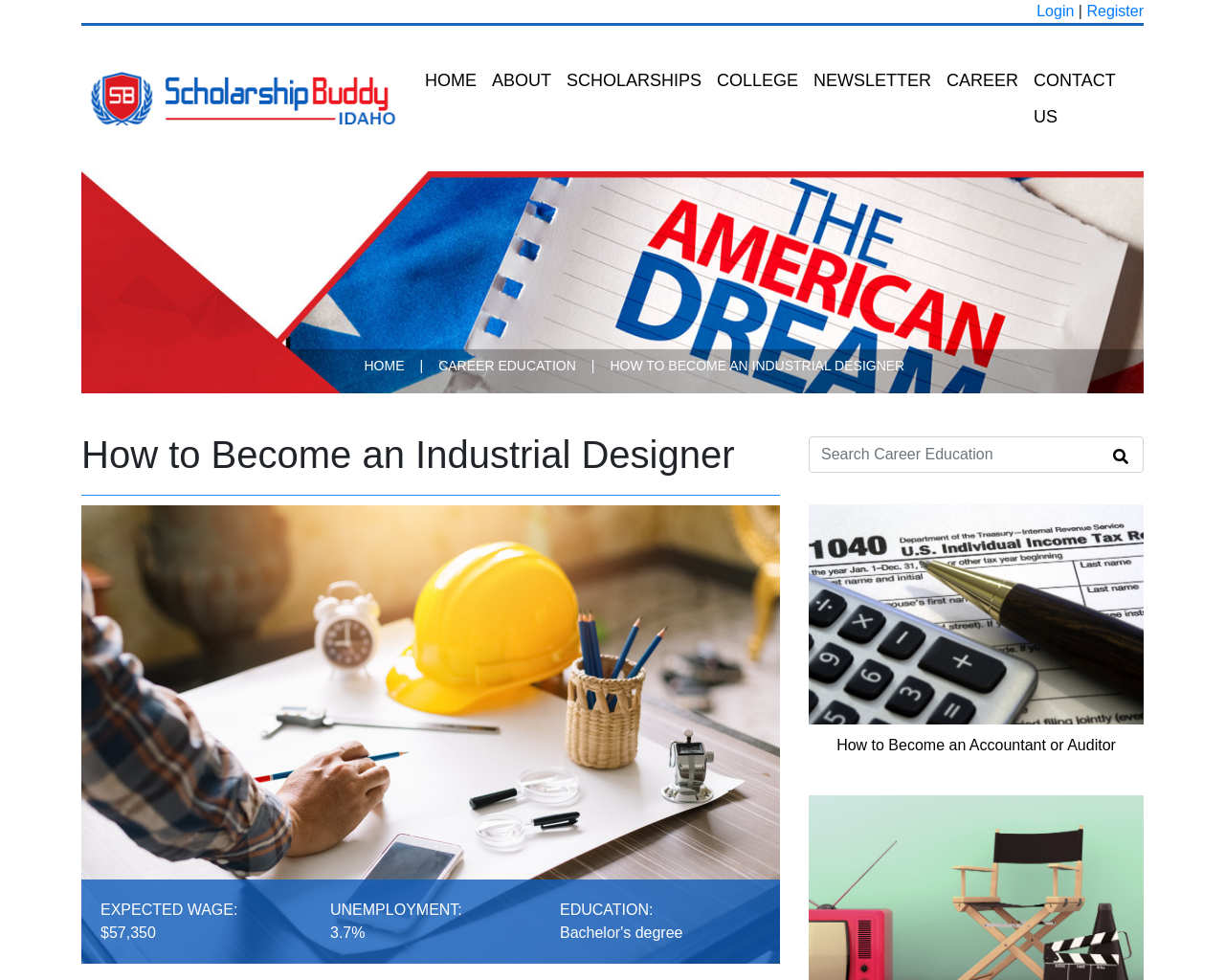Observe the image and answer the following question in detail: What is the main topic of the webpage?

I analyzed the structure of the webpage and found that the main topic is related to industrial designers in Idaho, as indicated by the presence of links and text related to this topic.